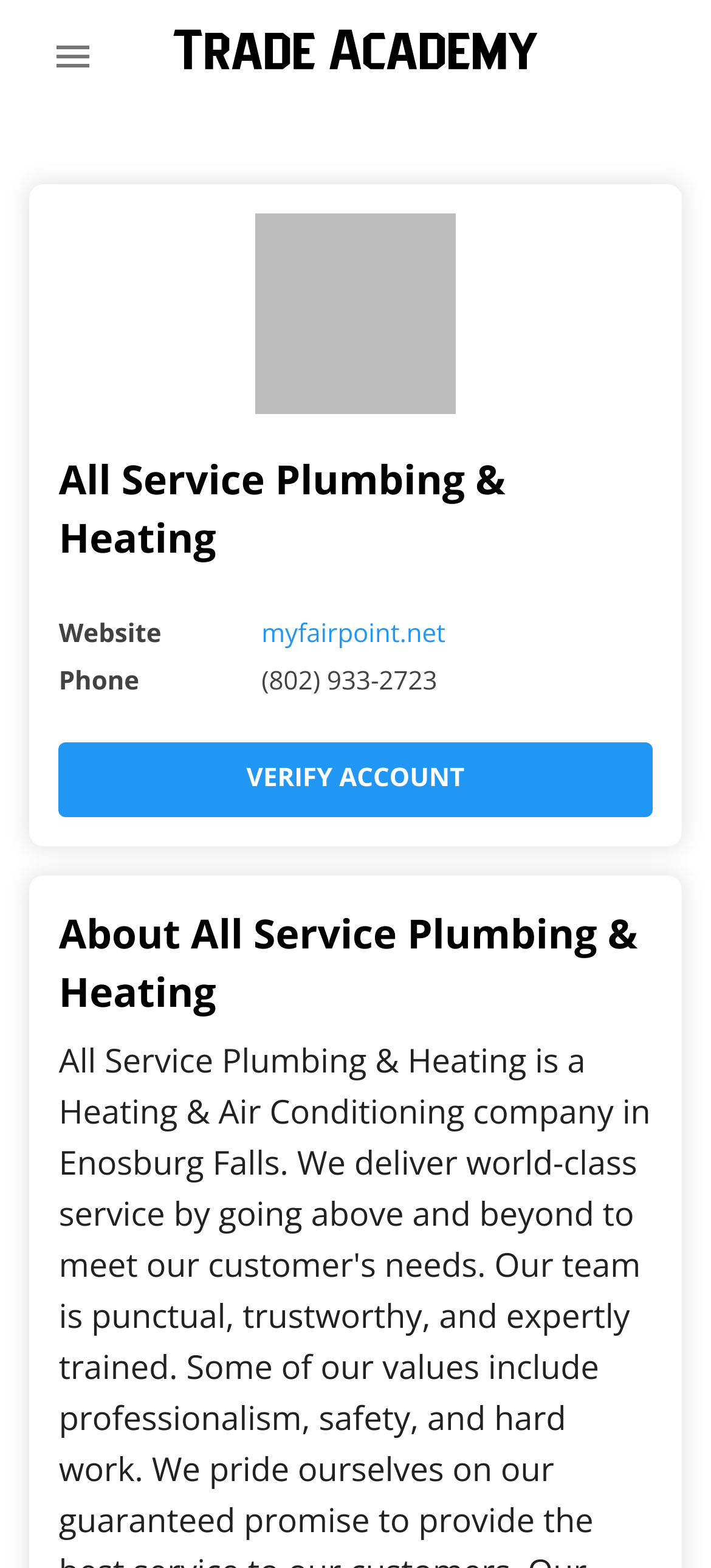Using the information in the image, could you please answer the following question in detail:
What is the company name?

I found the company name by looking at the image and heading elements on the webpage, which both contain the text 'All Service Plumbing & Heating'.